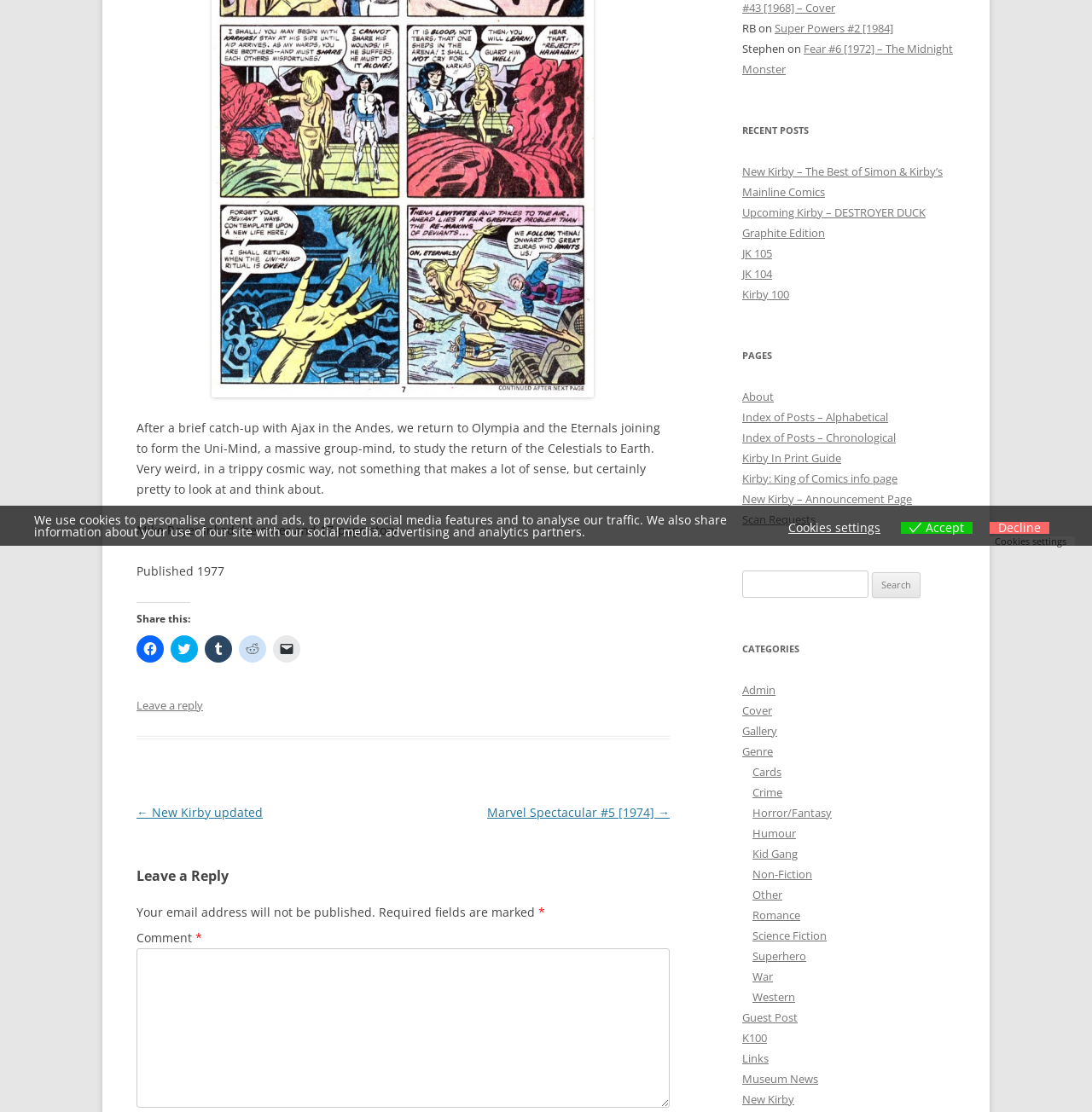Identify the bounding box of the HTML element described here: "Marvel Spectacular #5 [1974] →". Provide the coordinates as four float numbers between 0 and 1: [left, top, right, bottom].

[0.446, 0.723, 0.613, 0.738]